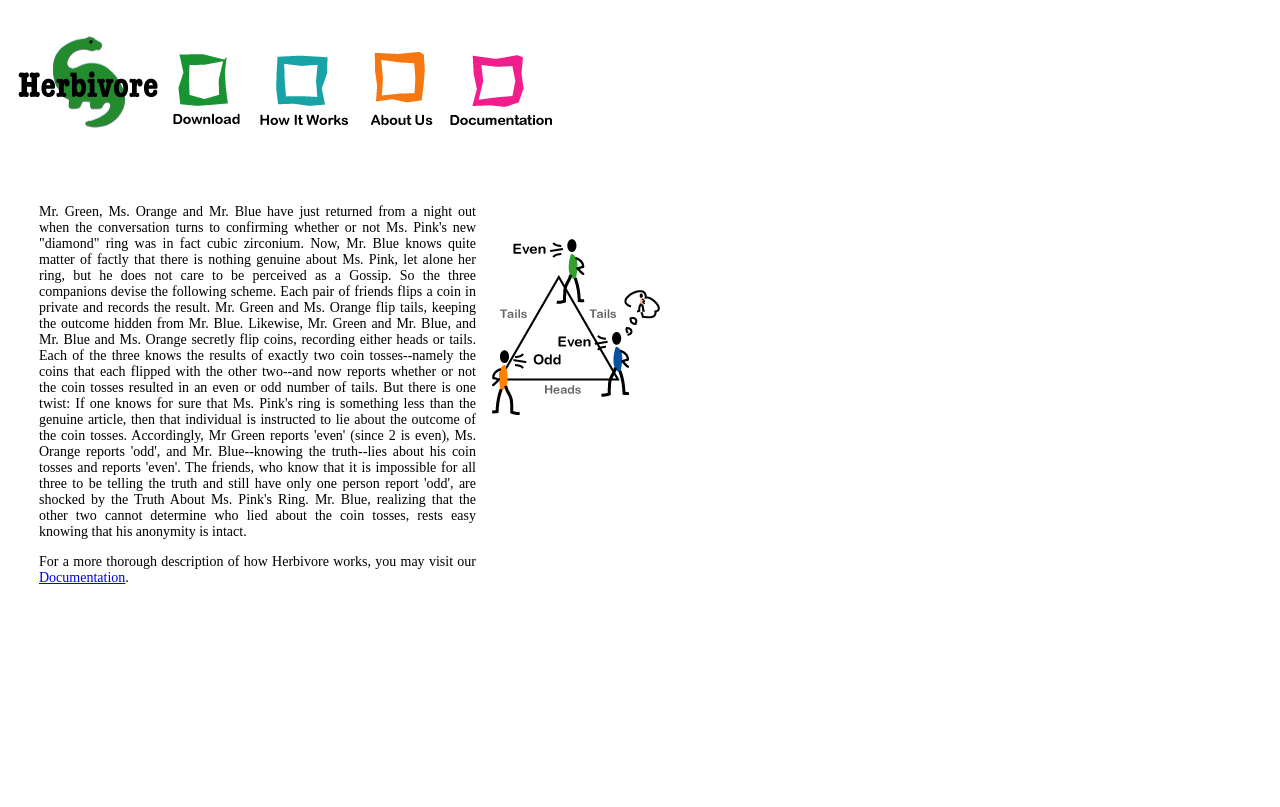What is the tone of the story?
Answer the question with detailed information derived from the image.

The story has a lighthearted and playful tone, with the friends devising a clever scheme to figure out the truth about Ms. Pink's ring. The use of coin tosses and lies adds a humorous element to the story.